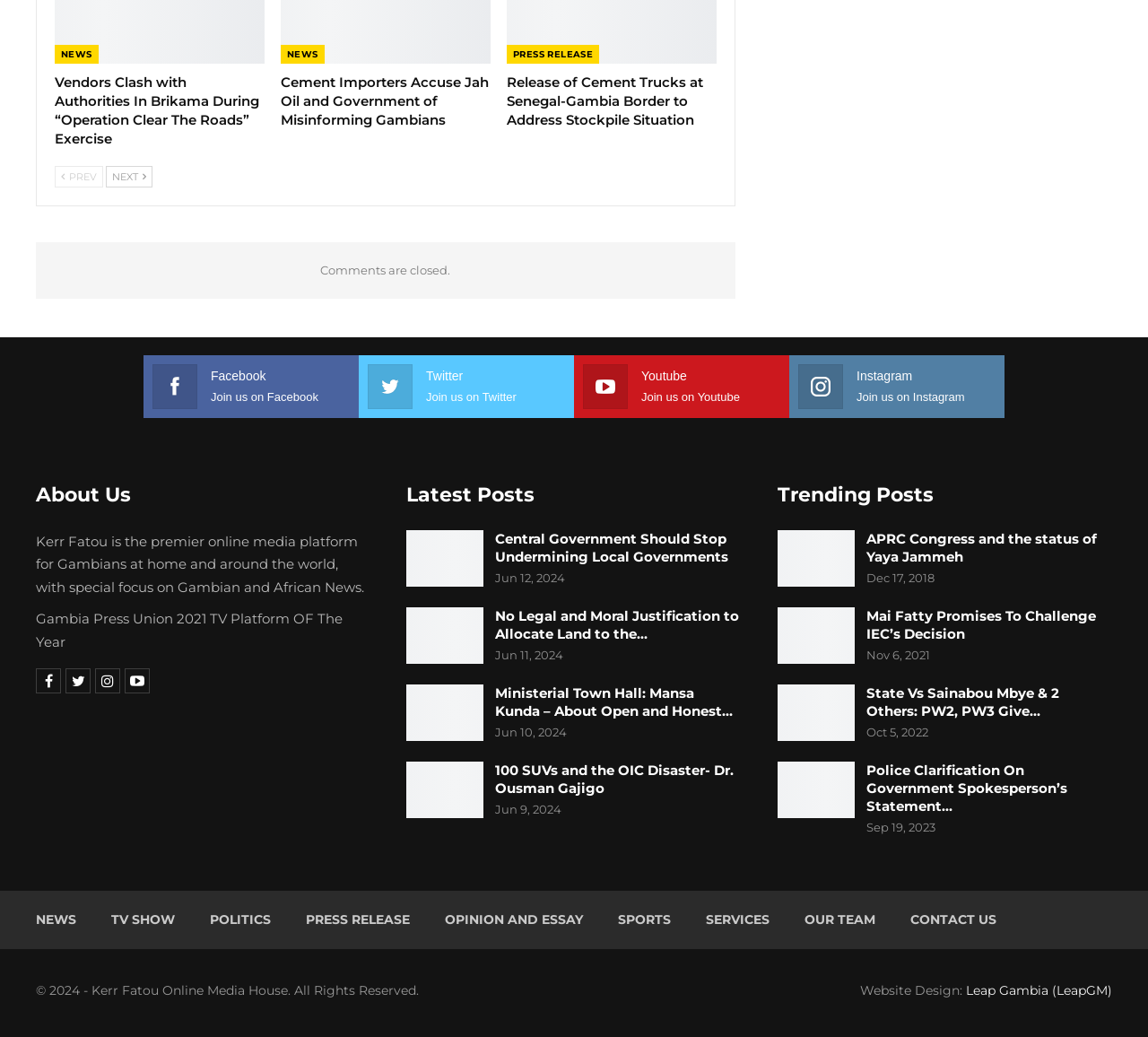What is the name of the online media platform?
Refer to the image and give a detailed response to the question.

The name of the online media platform is Kerr Fatou, which is mentioned in the footer section of the webpage as 'Kerr Fatou is the premier online media platform for Gambians at home and around the world, with special focus on Gambian and African News.'